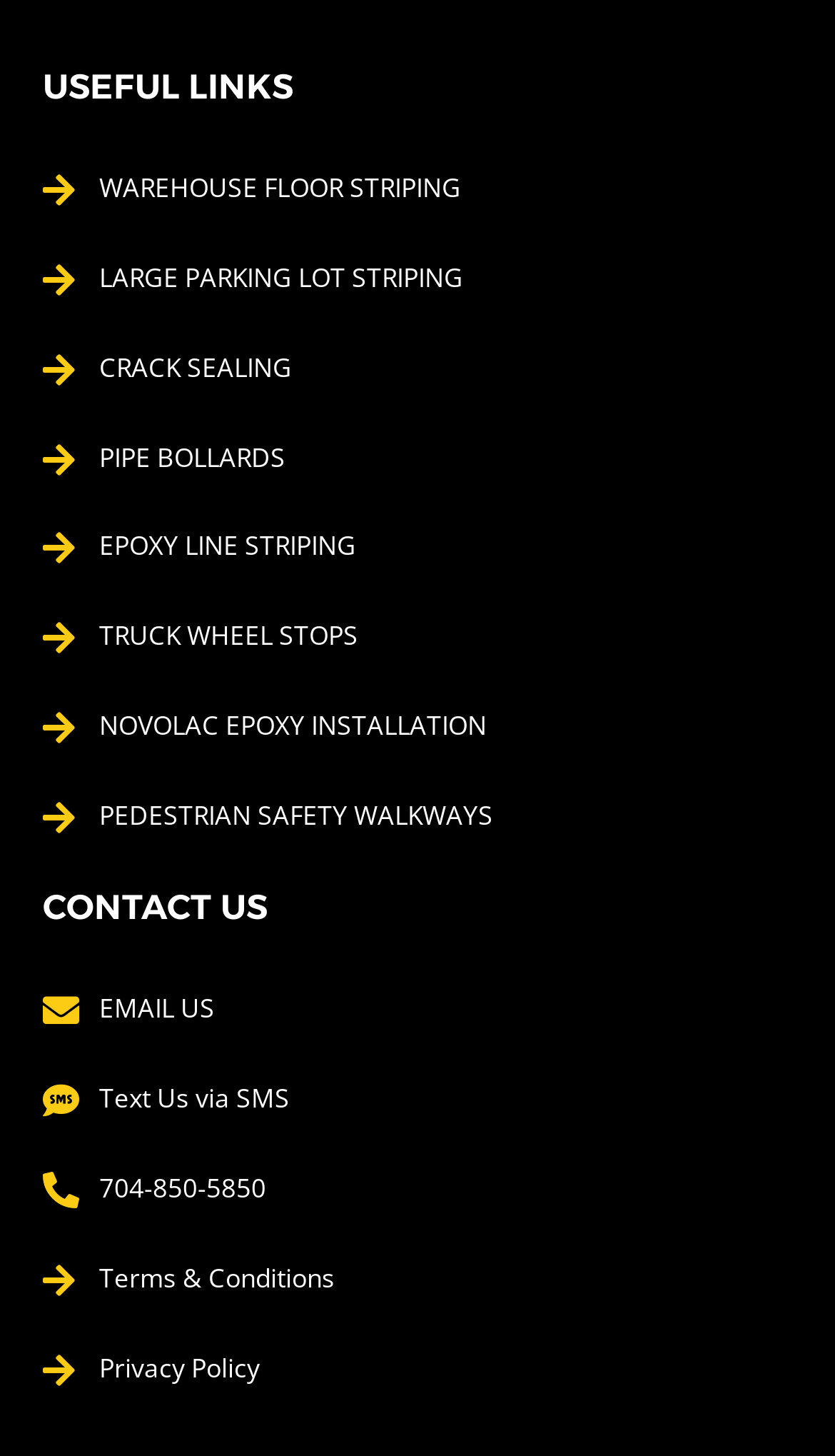Provide the bounding box coordinates of the HTML element this sentence describes: "Terms & Conditions".

[0.051, 0.866, 0.949, 0.891]